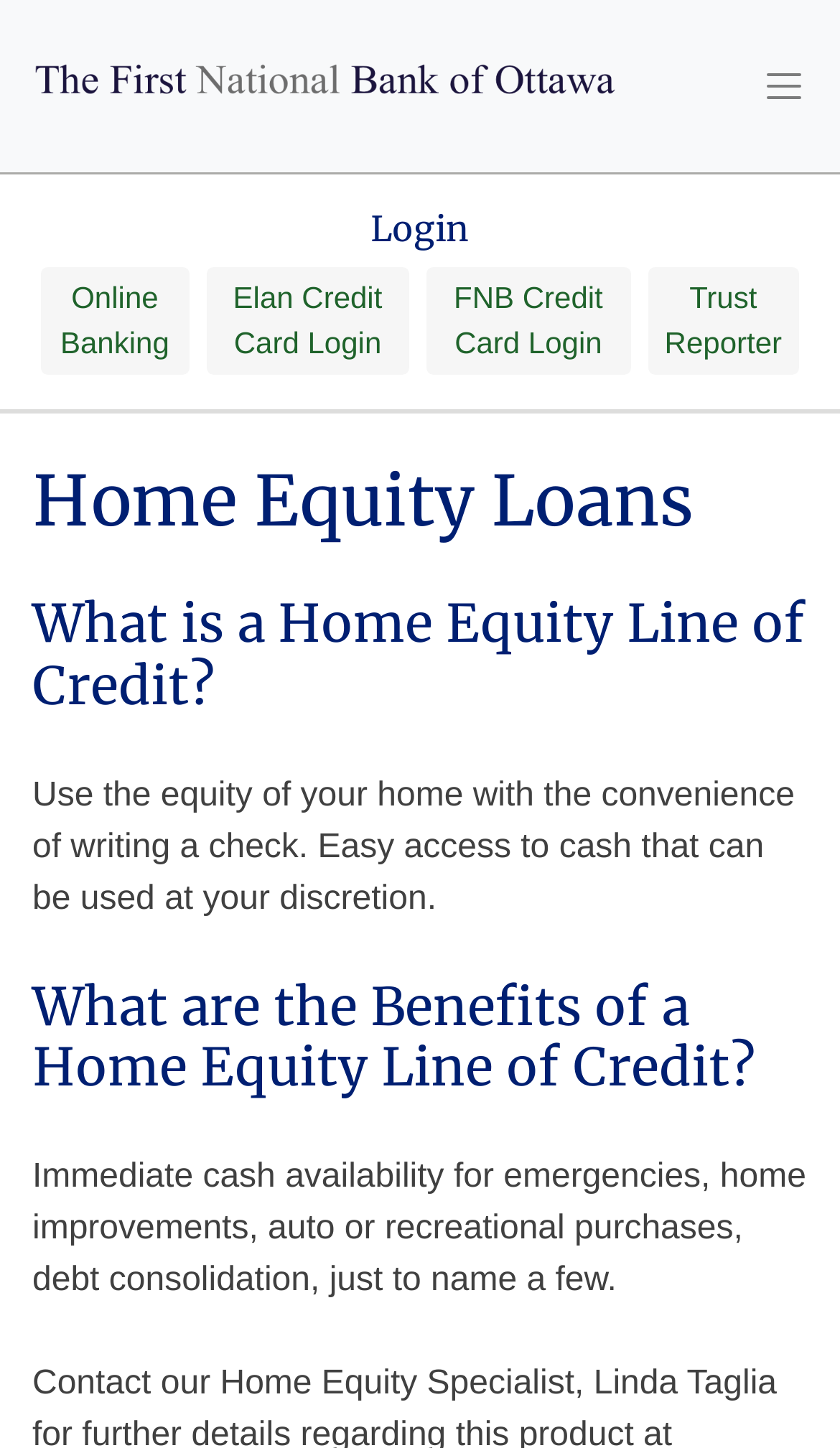Given the webpage screenshot, identify the bounding box of the UI element that matches this description: "aria-label="Toggle navigation"".

[0.908, 0.044, 0.959, 0.075]